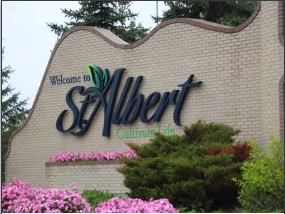What is emphasized by the phrase 'Cultivates Life'?
Provide a detailed answer to the question, using the image to inform your response.

The caption explains that the phrase 'Cultivates Life' is displayed below the main text, emphasizing St. Albert's commitment to a thriving community and quality of life, which is a core aspect of the city's values.